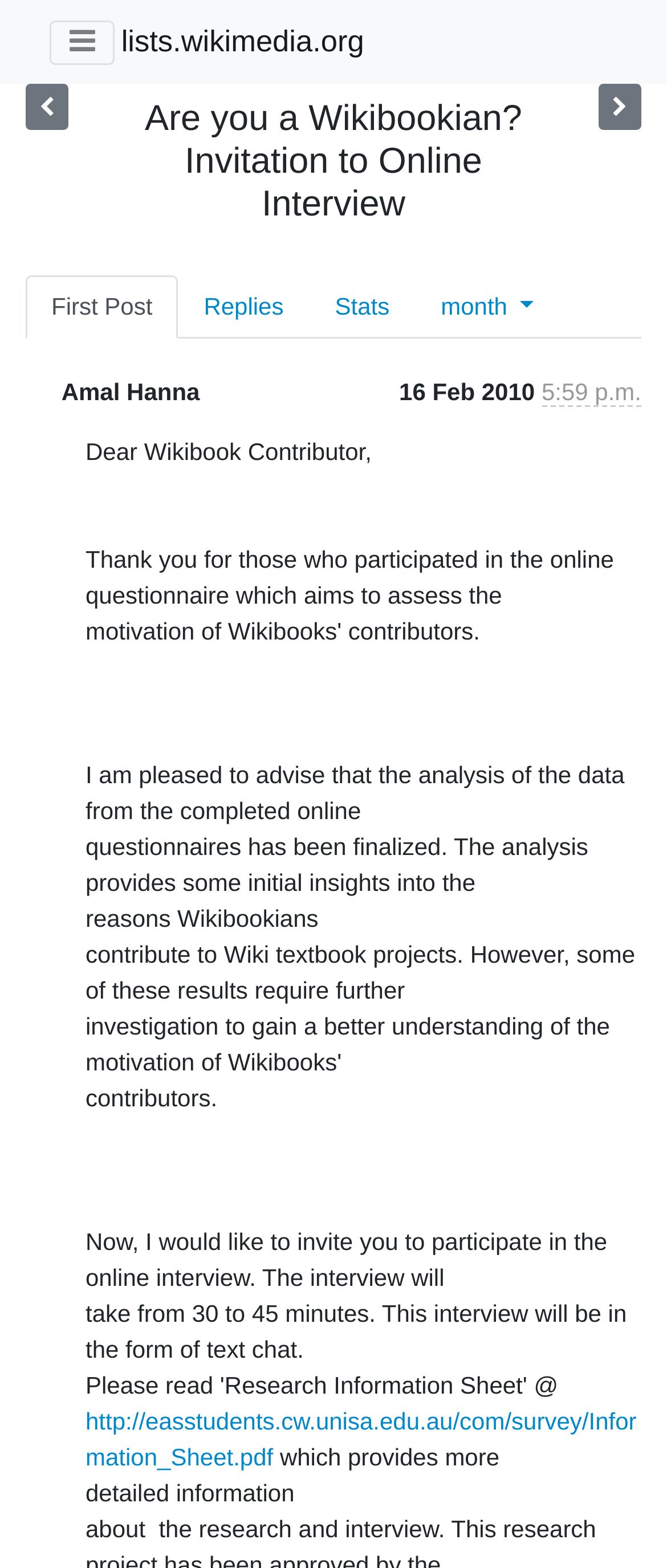Please find the bounding box coordinates of the element that needs to be clicked to perform the following instruction: "Check the stats". The bounding box coordinates should be four float numbers between 0 and 1, represented as [left, top, right, bottom].

[0.464, 0.175, 0.622, 0.215]